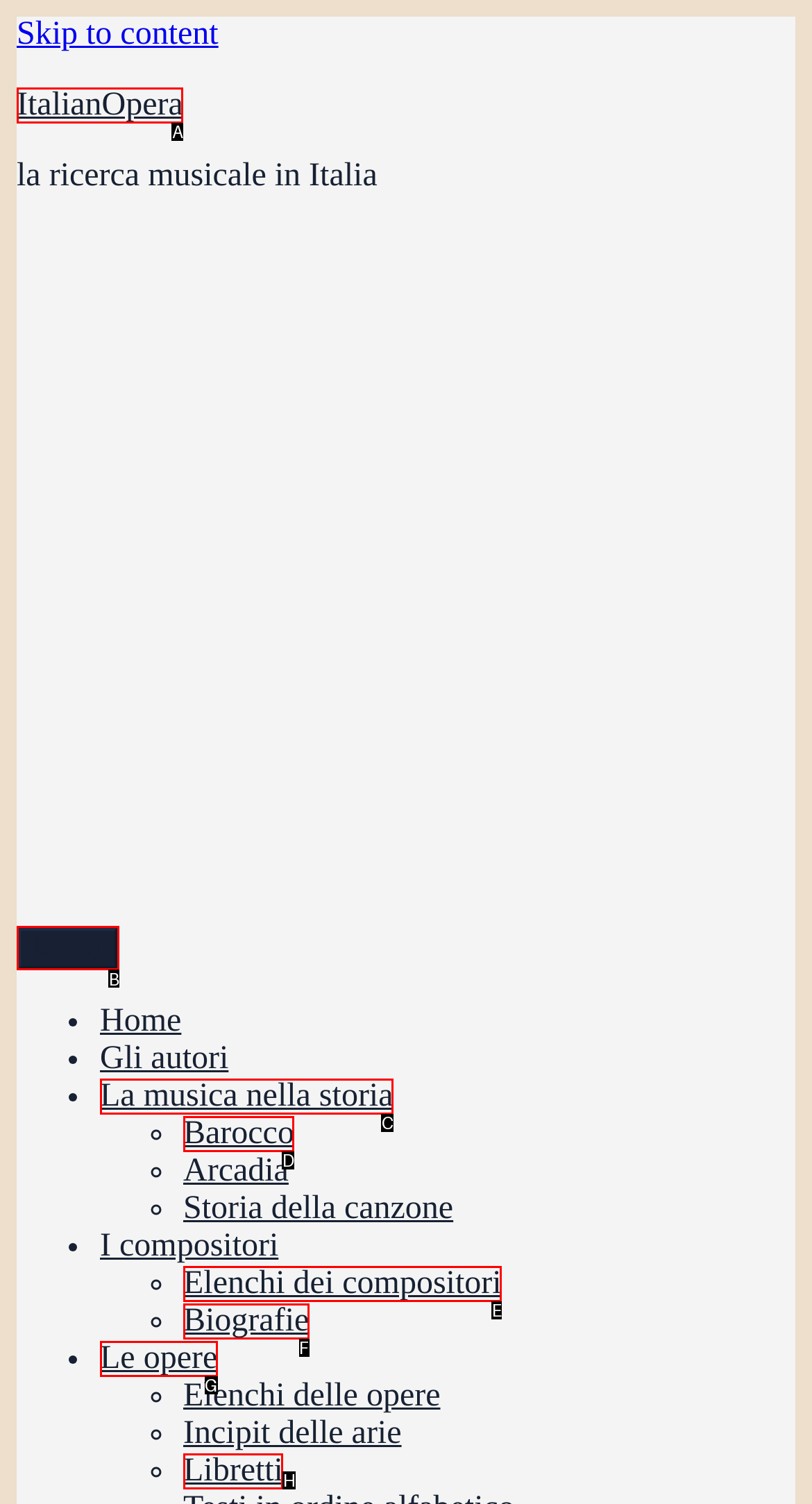Determine which element should be clicked for this task: Open Menu
Answer with the letter of the selected option.

B